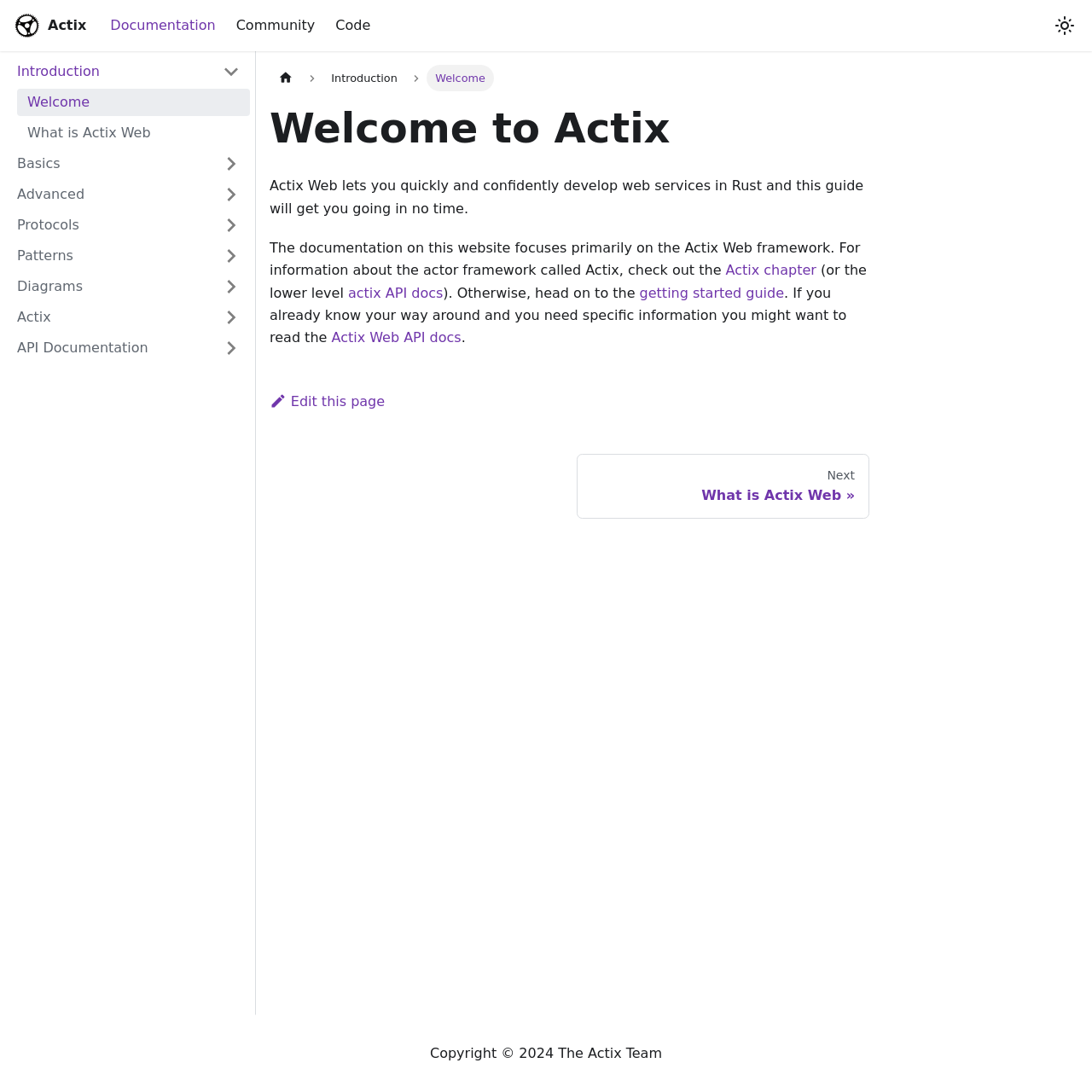Please determine the bounding box coordinates for the element with the description: "aria-label="Home page"".

[0.247, 0.059, 0.277, 0.084]